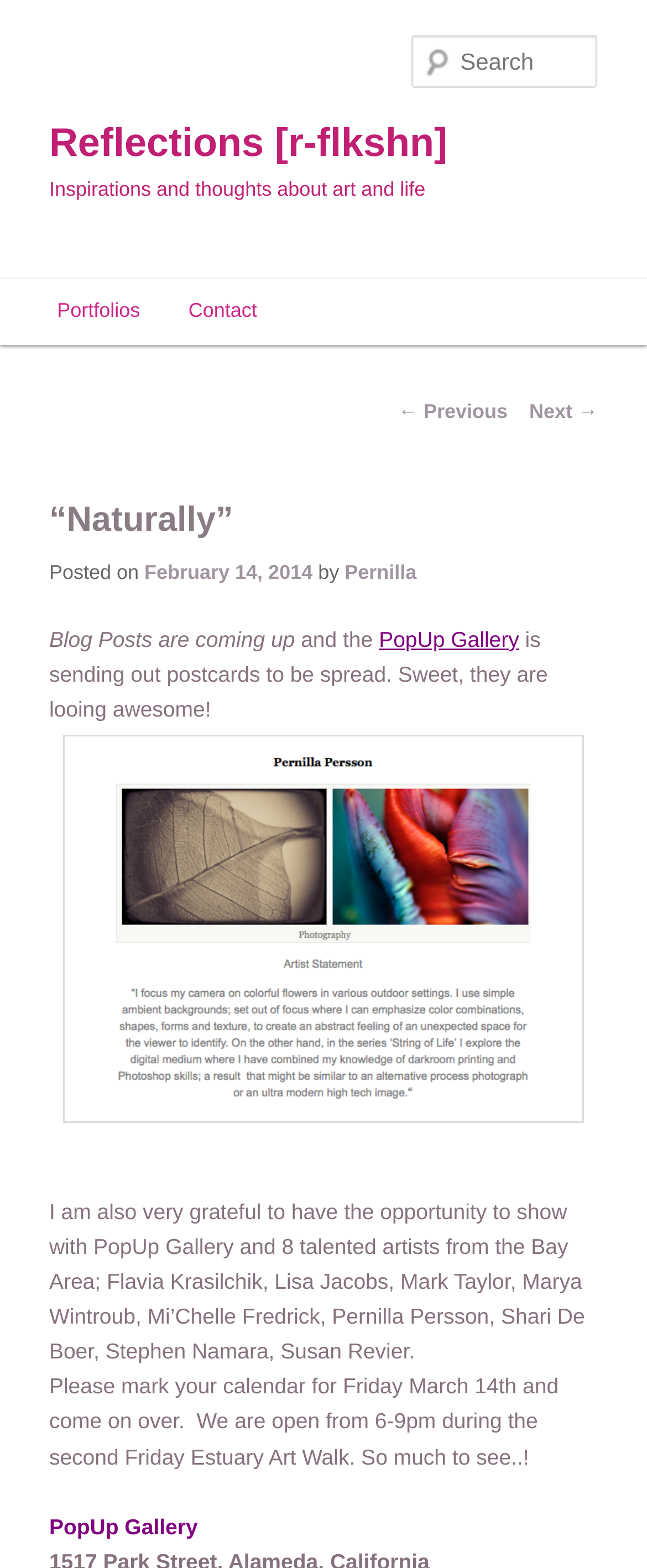Calculate the bounding box coordinates of the UI element given the description: "February 14, 2014".

[0.223, 0.357, 0.483, 0.372]